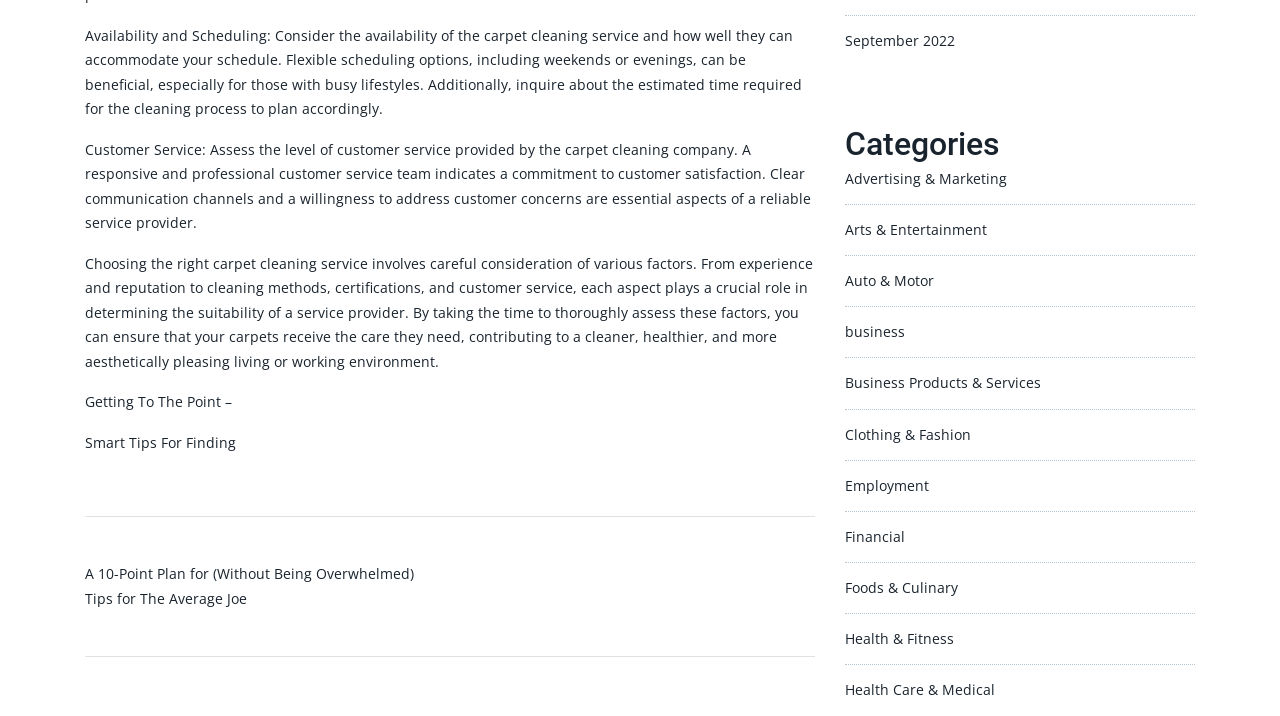Can you find the bounding box coordinates for the UI element given this description: "Tips for The Average Joe"? Provide the coordinates as four float numbers between 0 and 1: [left, top, right, bottom].

[0.066, 0.822, 0.193, 0.849]